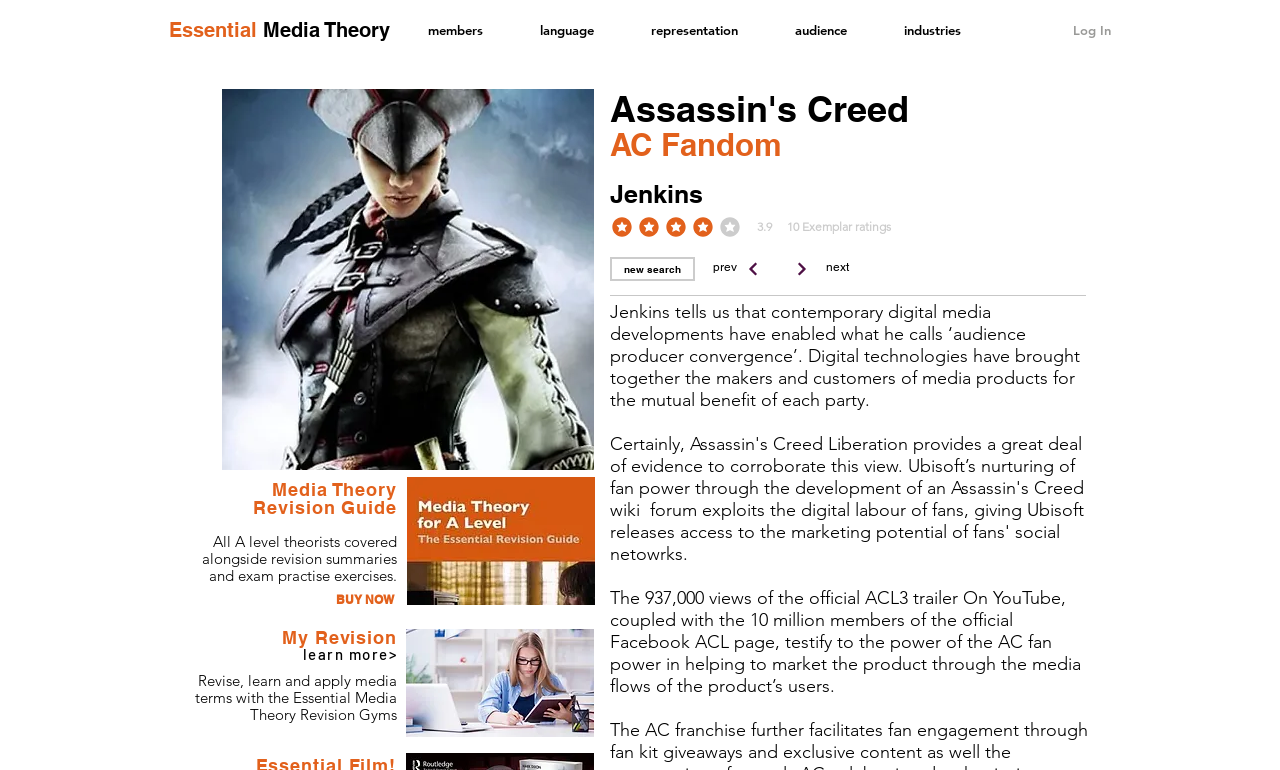What is the purpose of the 'Log In' button?
Based on the visual, give a brief answer using one word or a short phrase.

To log in to the site